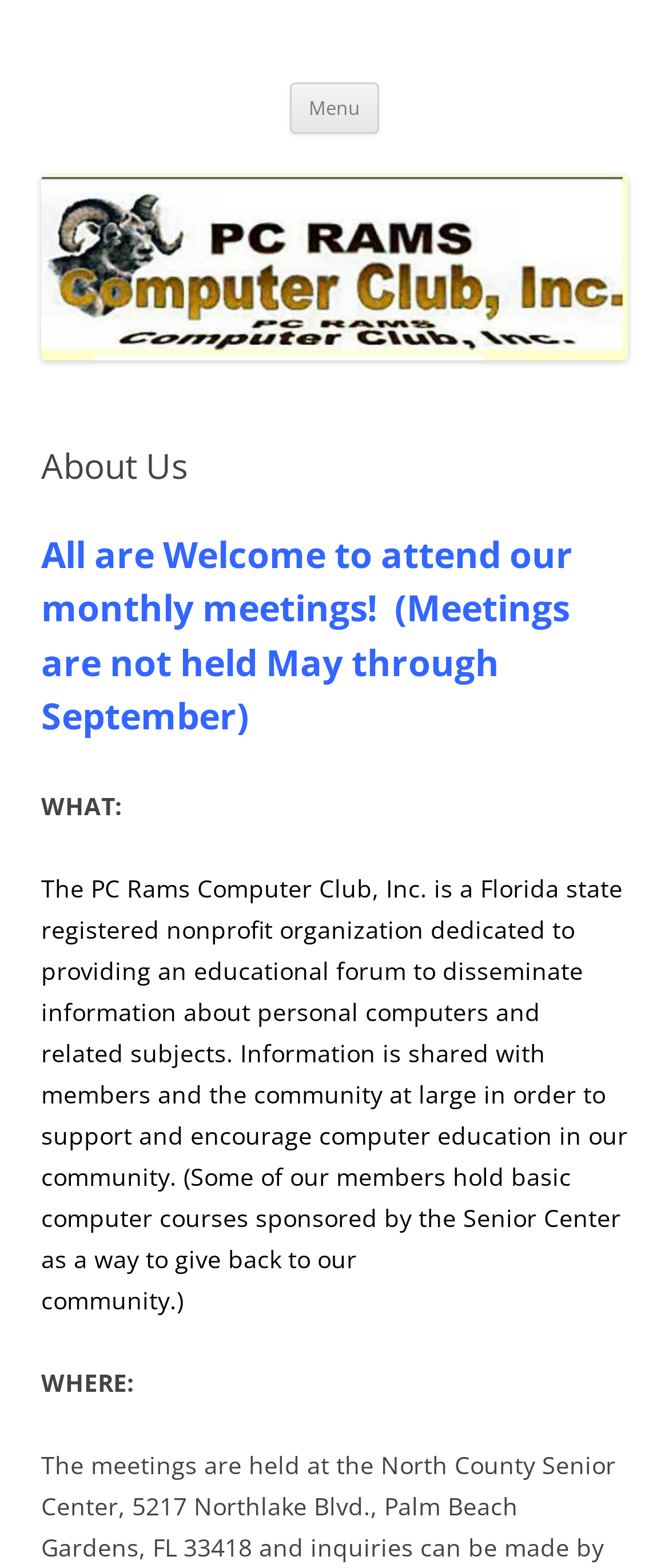Give a detailed account of the webpage, highlighting key information.

The webpage is about the PC Rams Computer Club, with the main heading "PC Rams Computer Club" located at the top left of the page. Below this heading, there is a subheading that reads "A place where you can ask questions about computers!".

To the right of the main heading, there is a button labeled "Menu" and a link "Skip to content". Below these elements, there is a large image that spans most of the width of the page, with a header section on top of it. The header section contains a heading "About Us" and another heading that describes the club's meeting schedule.

Below the image, there are several blocks of text. The first block is a heading that reads "WHAT:", followed by a paragraph of text that describes the club's mission and goals. The text explains that the club is a nonprofit organization dedicated to providing an educational forum for personal computers and related subjects.

Further down the page, there is another heading "WHERE:", but it does not have any accompanying text. Overall, the page has a simple layout with a focus on providing information about the PC Rams Computer Club.